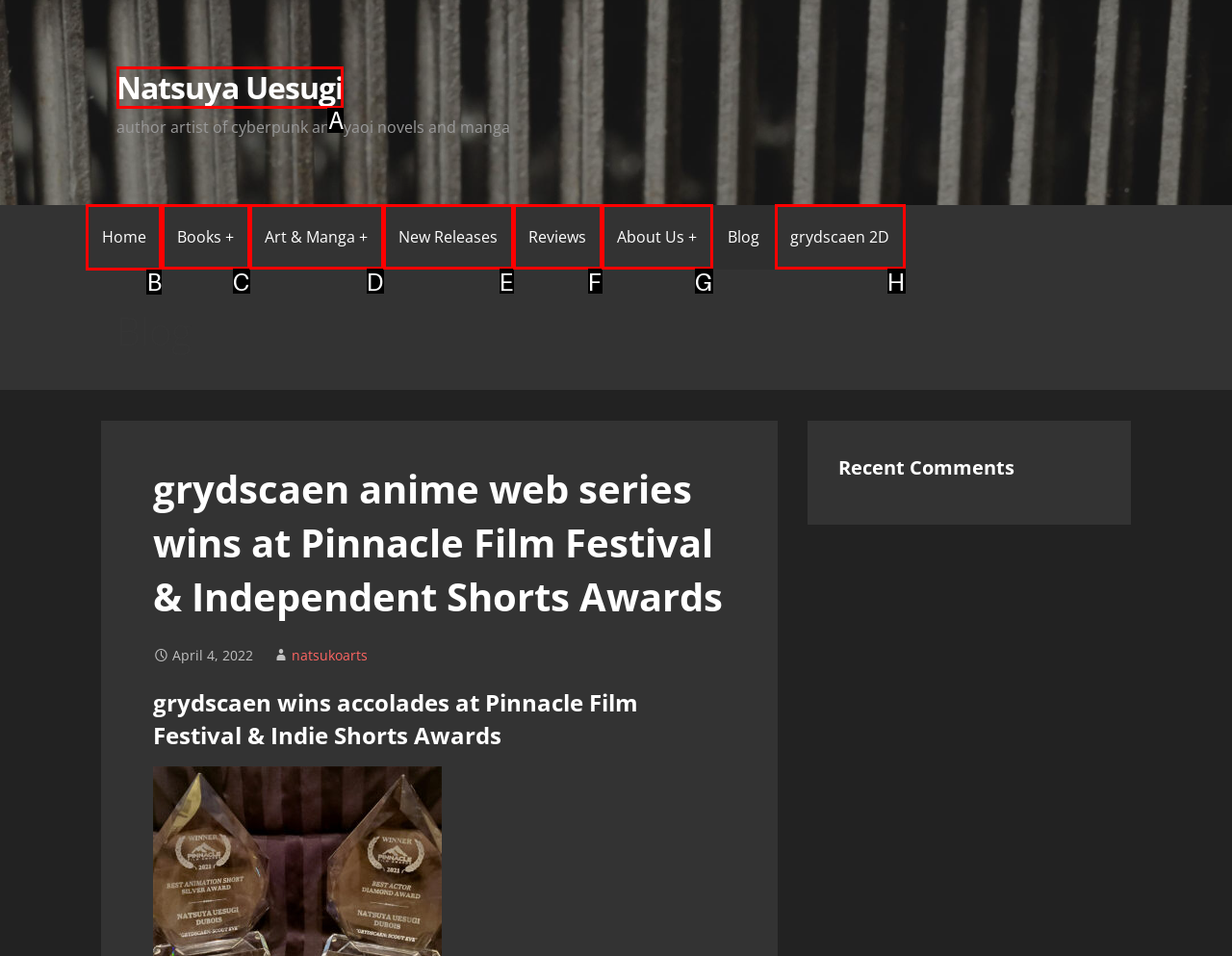Determine which element should be clicked for this task: go to home page
Answer with the letter of the selected option.

B